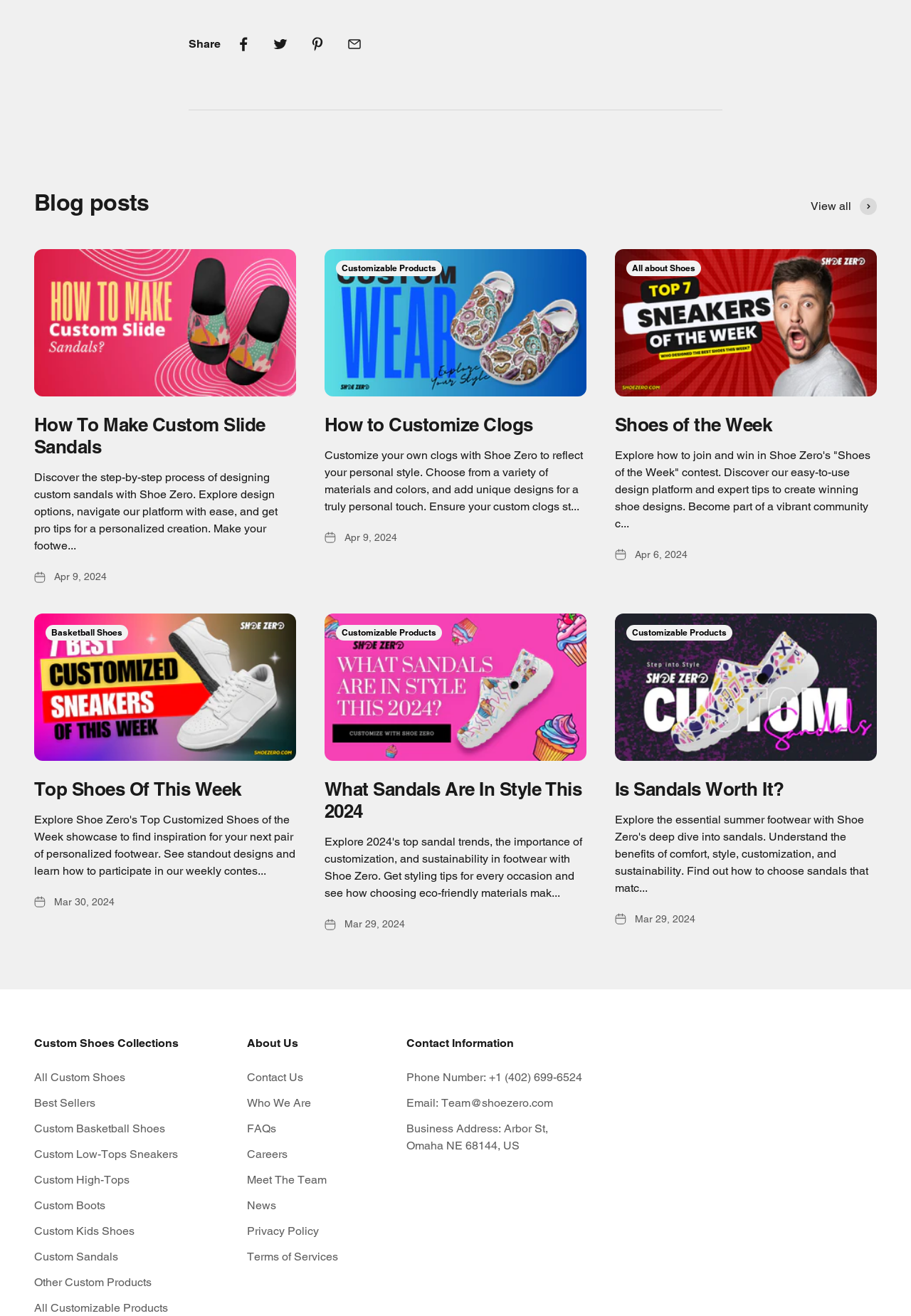What is the date of the 'How To Make Custom Slide Sandals' blog post?
Utilize the image to construct a detailed and well-explained answer.

According to the webpage, the 'How To Make Custom Slide Sandals' blog post has a date of Apr 9, 2024, which is displayed below the post title.